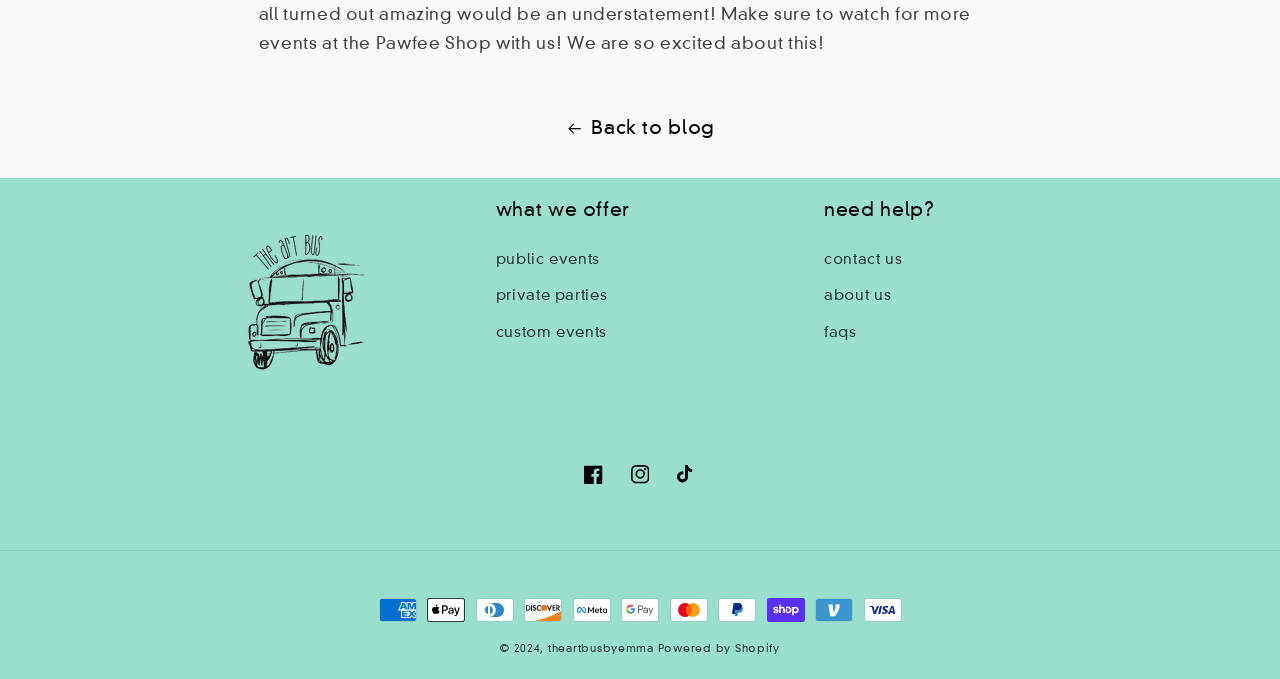Find the bounding box coordinates for the HTML element specified by: "about us".

[0.644, 0.41, 0.696, 0.463]